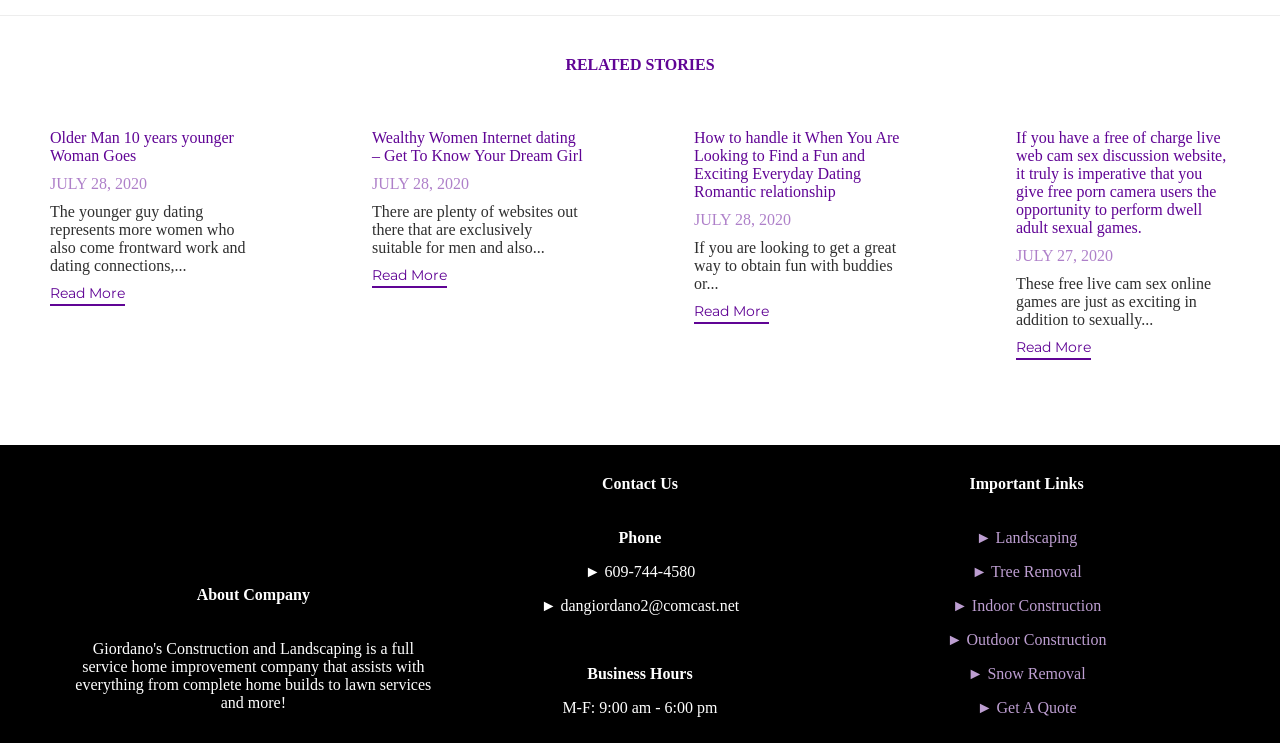Please provide a comprehensive response to the question below by analyzing the image: 
What type of links are listed under 'Important Links'?

I determined the answer by looking at the links listed under 'Important Links', which include 'Landscaping', 'Tree Removal', 'Indoor Construction', and others, suggesting that they are related to construction or outdoor services.